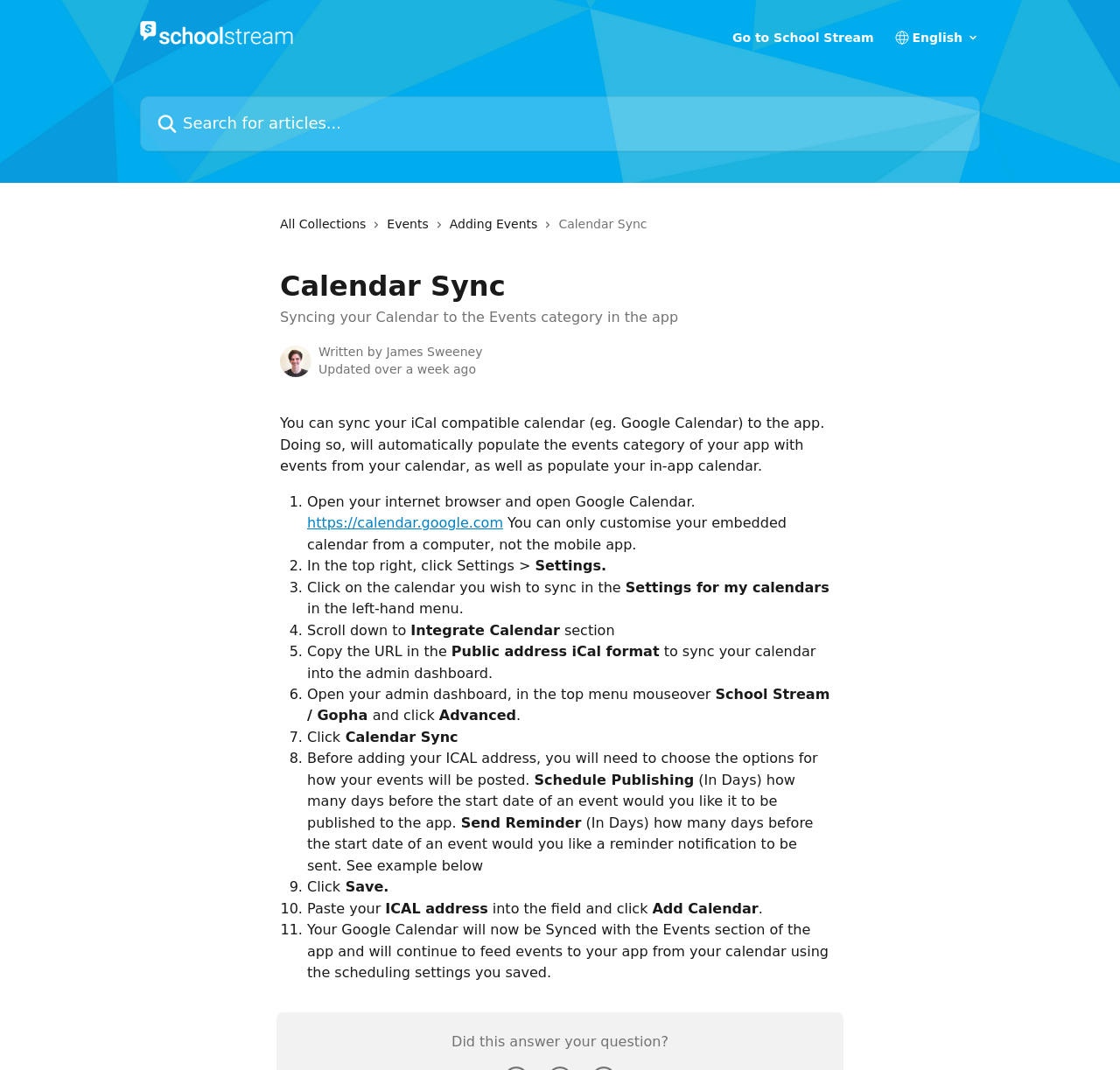Please provide the bounding box coordinates in the format (top-left x, top-left y, bottom-right x, bottom-right y). Remember, all values are floating point numbers between 0 and 1. What is the bounding box coordinate of the region described as: https://calendar.google.com

[0.274, 0.481, 0.449, 0.497]